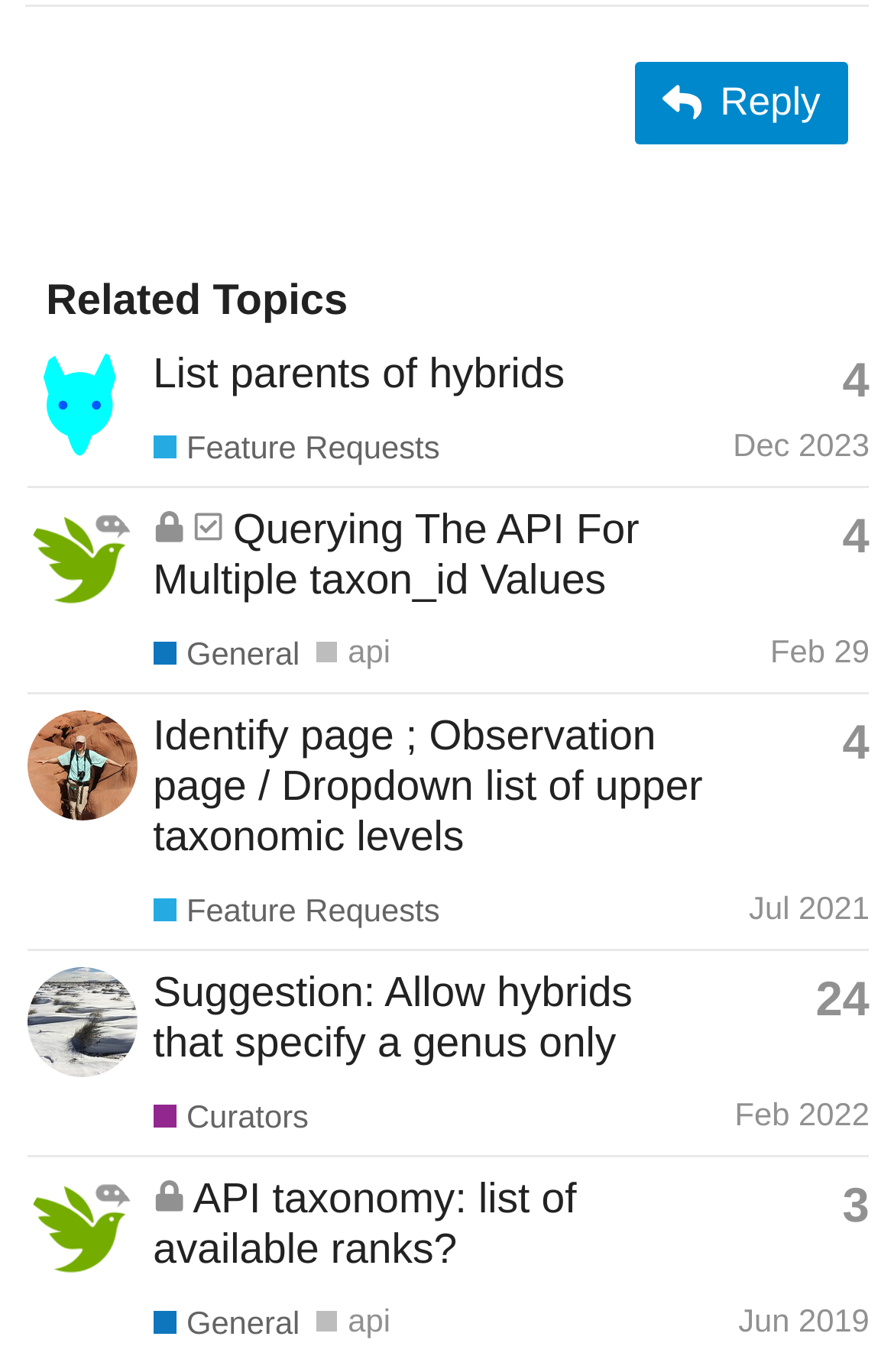Determine the bounding box coordinates for the area you should click to complete the following instruction: "Read the topic 'Querying The API For Multiple taxon_id Values'".

[0.171, 0.367, 0.715, 0.439]